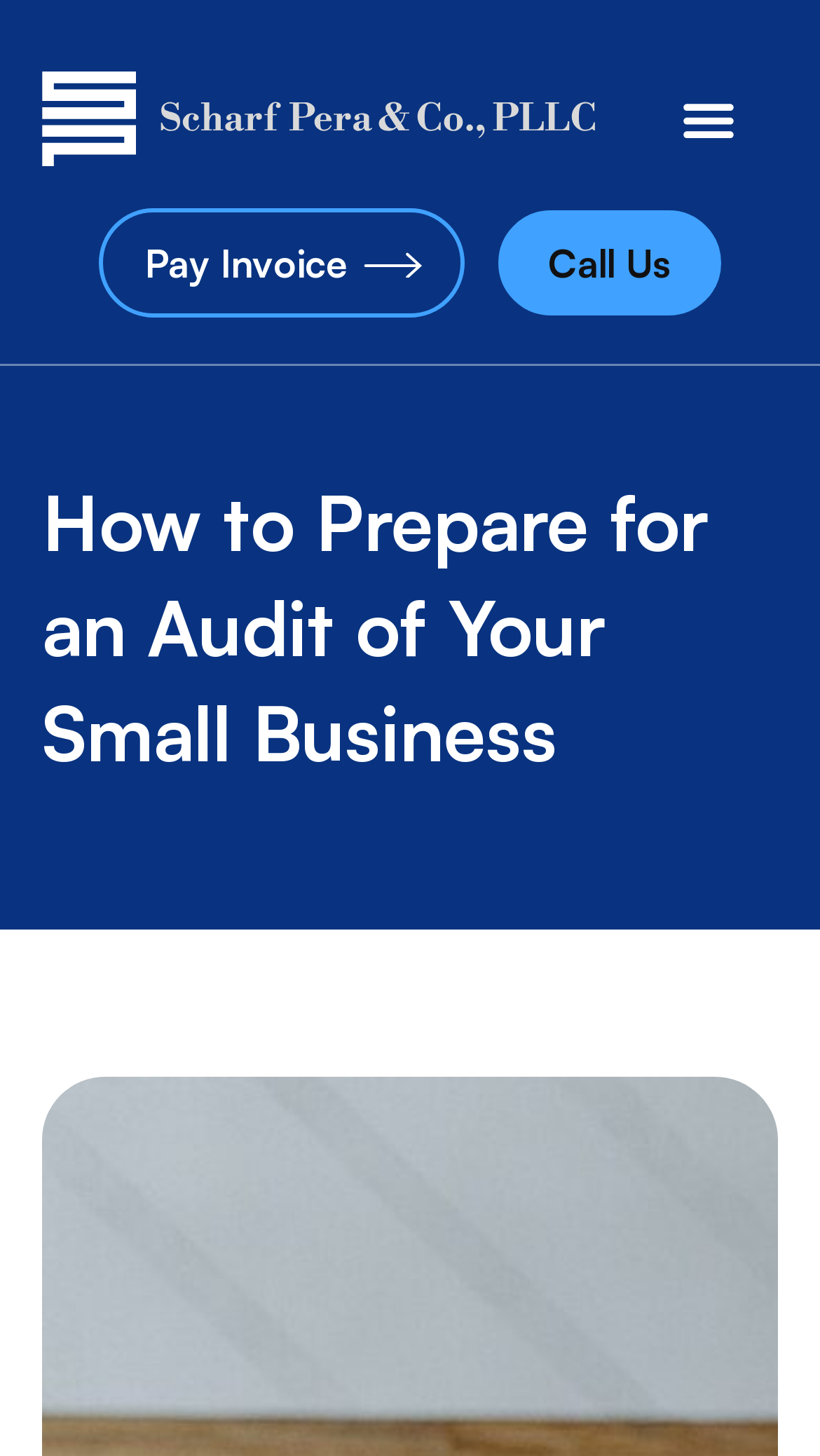Given the element description, predict the bounding box coordinates in the format (top-left x, top-left y, bottom-right x, bottom-right y), using floating point numbers between 0 and 1: Call Us

[0.608, 0.145, 0.879, 0.217]